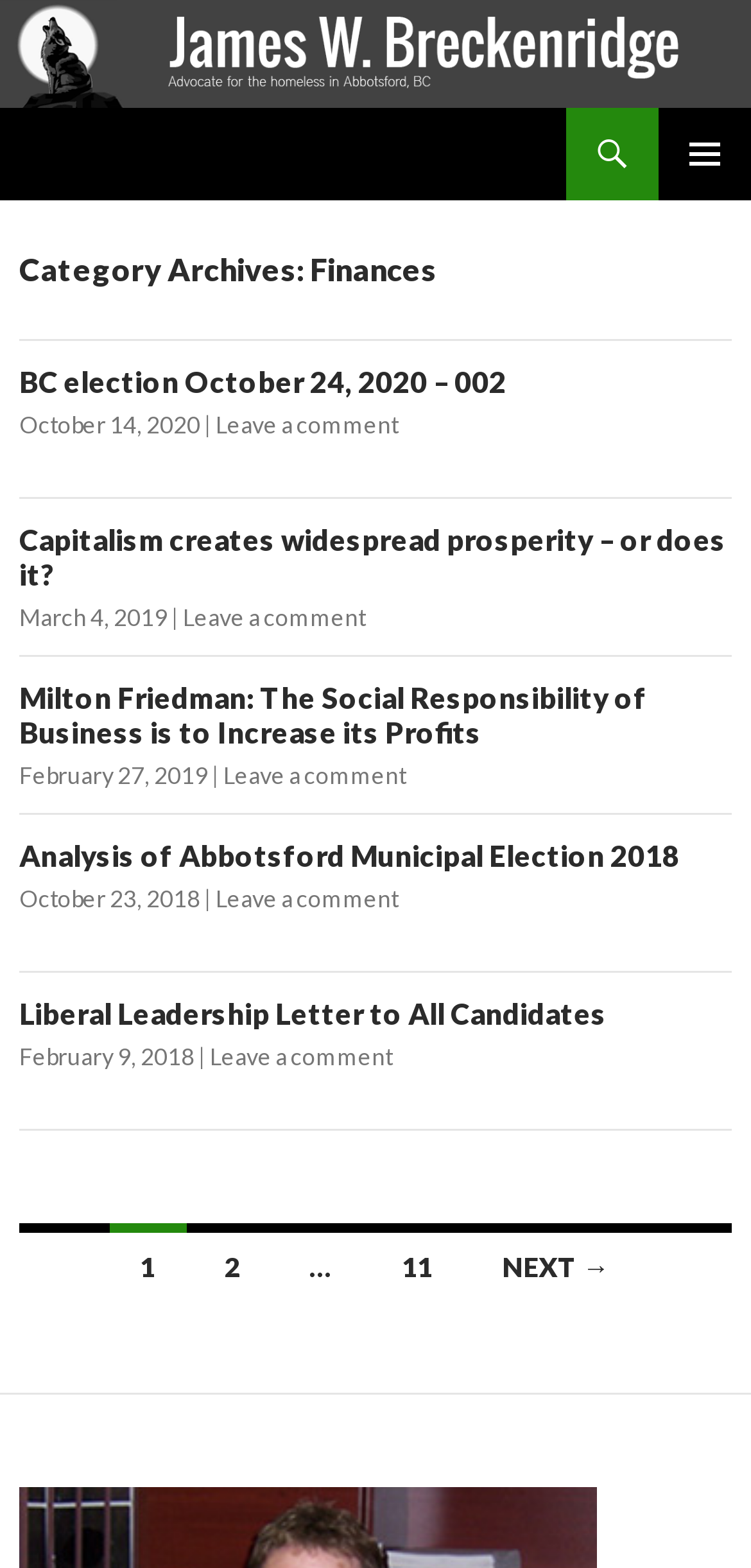Using the description: "11", identify the bounding box of the corresponding UI element in the screenshot.

[0.494, 0.78, 0.617, 0.829]